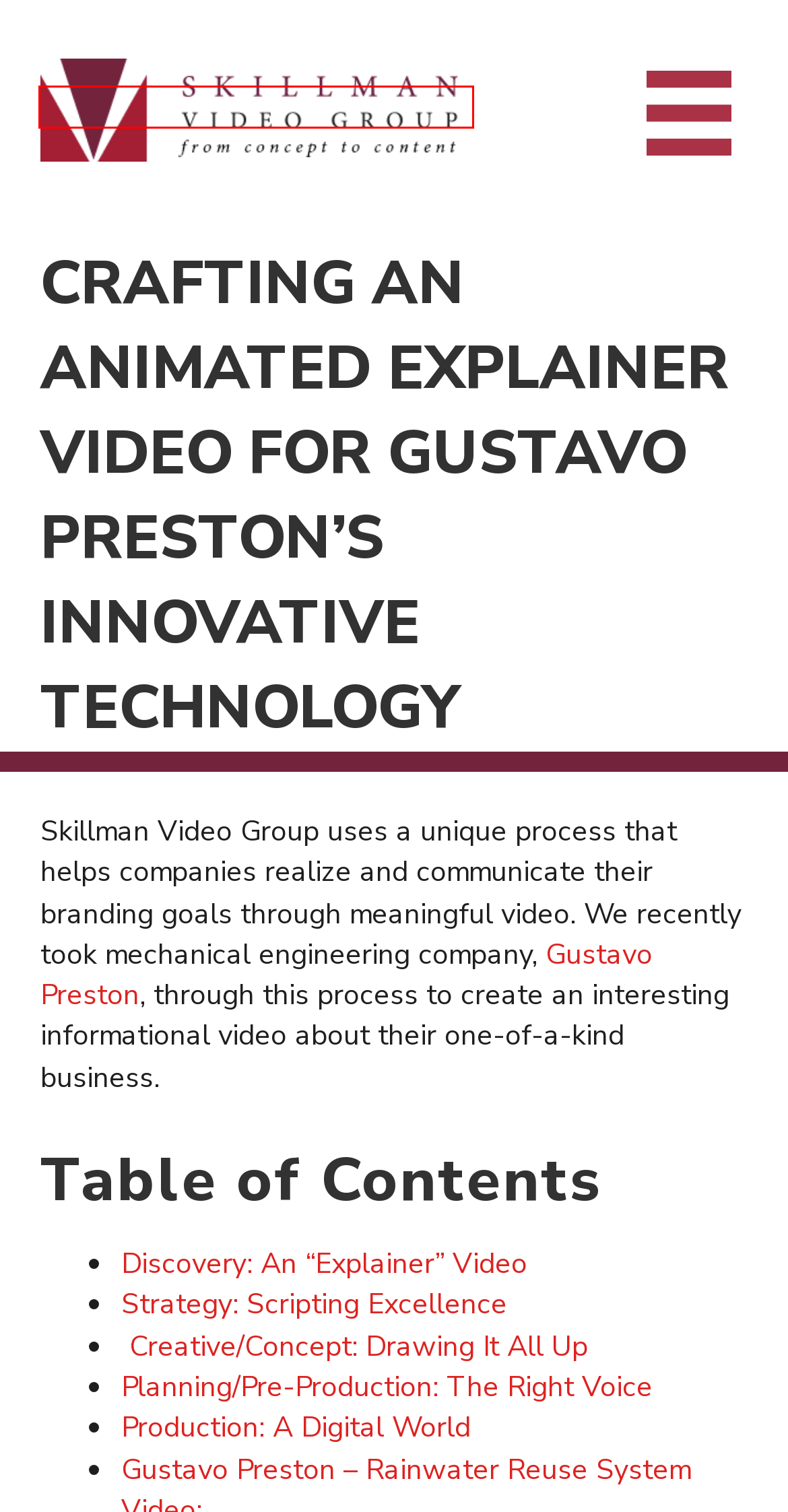Examine the screenshot of a webpage with a red rectangle bounding box. Select the most accurate webpage description that matches the new webpage after clicking the element within the bounding box. Here are the candidates:
A. Homepage - Gustavo Preston Company
B. Video Strategy in Boston - Skillman Video Group
C. Types of Corporate Videos
D. Music Composition for Video
E. Internship Program
F. Corporate Videos
G. Training Videos
H. Skillman Video Group - Video Production Company and Corporate Video Services in Boston

H